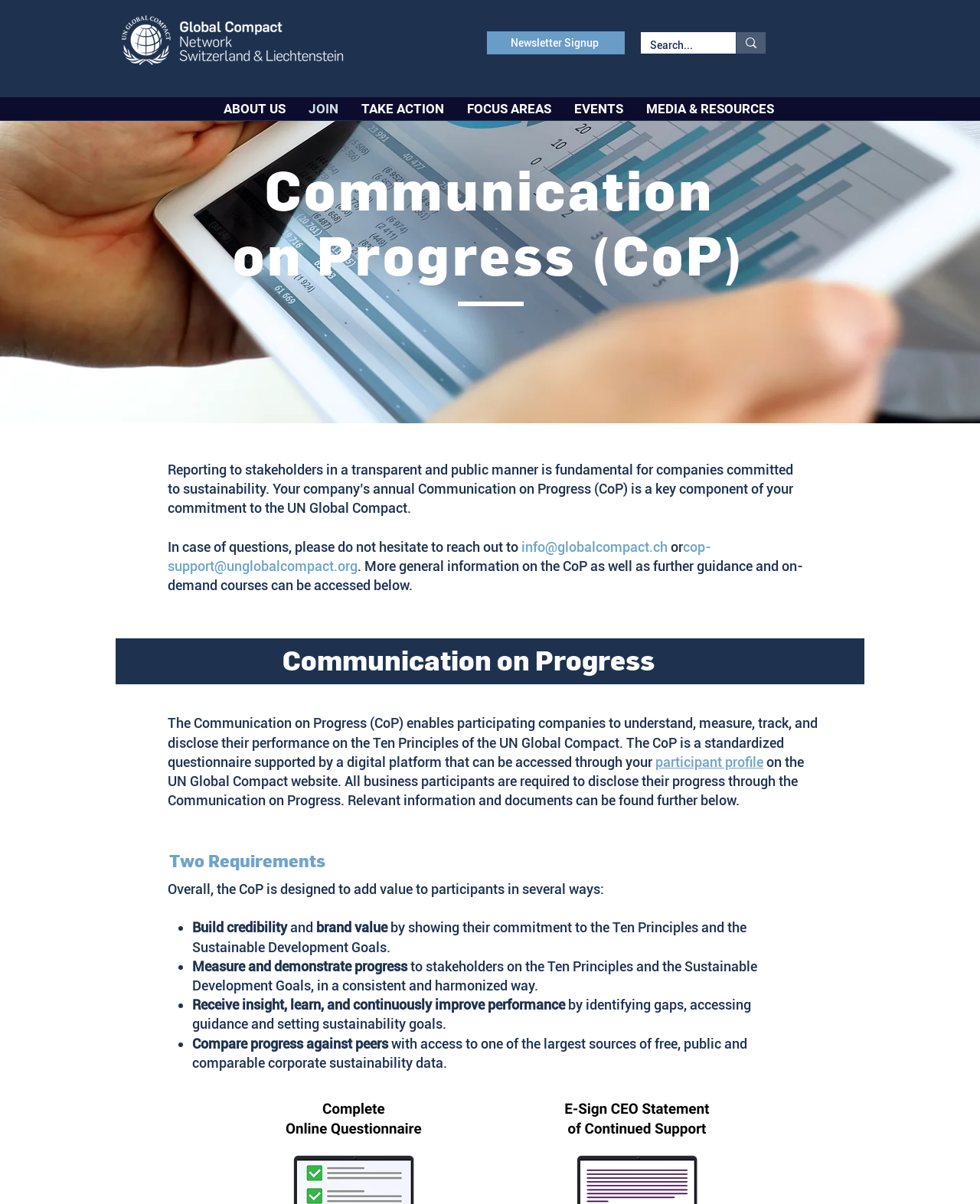Provide the bounding box coordinates of the HTML element described by the text: "FOCUS AREAS". The coordinates should be in the format [left, top, right, bottom] with values between 0 and 1.

[0.464, 0.081, 0.574, 0.1]